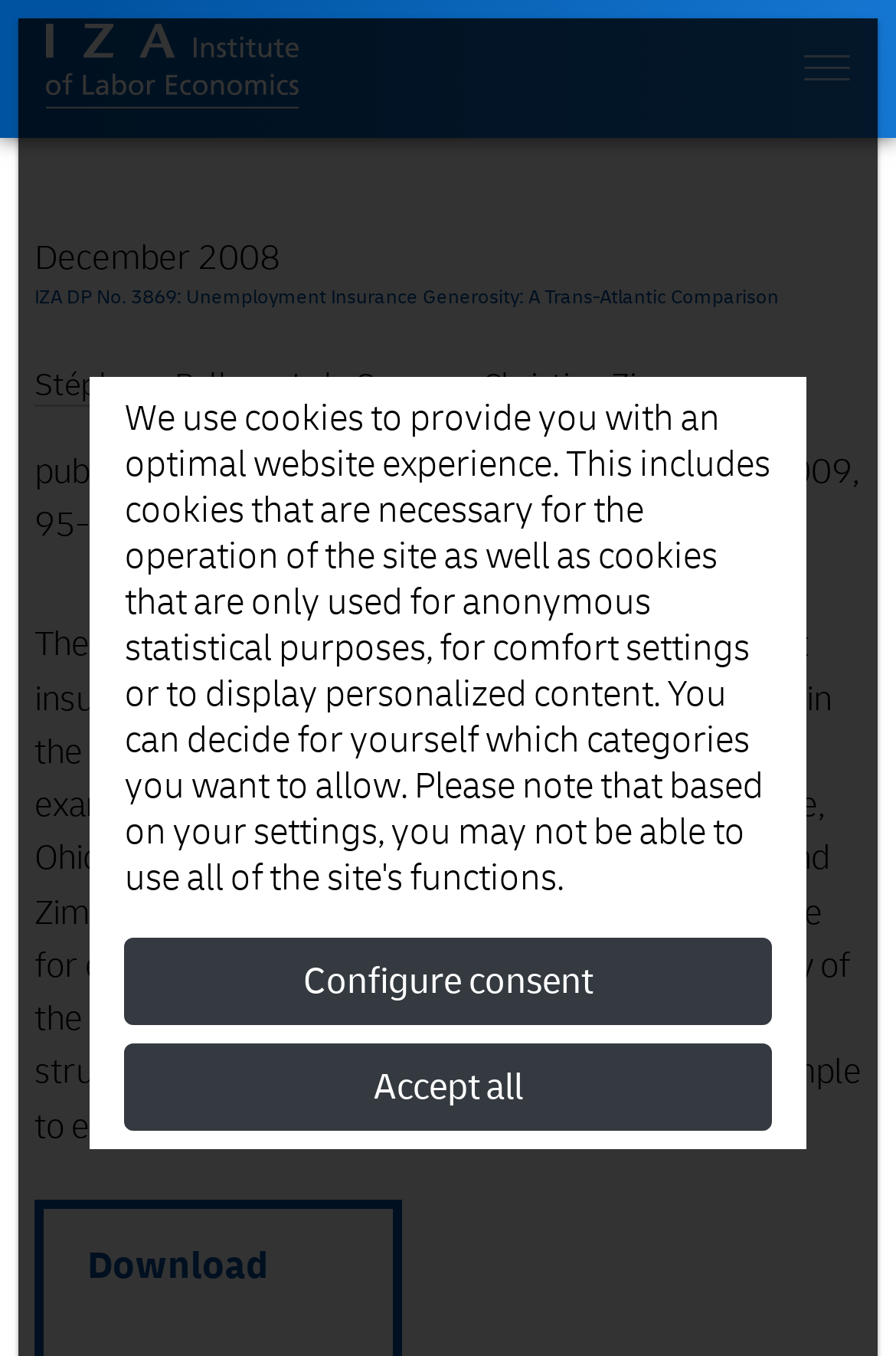What is the main goal of the paper?
Please provide a comprehensive answer based on the information in the image.

I found the main goal of the paper by reading the static text element with the content 'The goal of this paper is to establish if unemployment insurance policies are more generous in Europe than in the United States, and by how much.' which is located in the middle of the webpage, indicating the main goal of the paper.